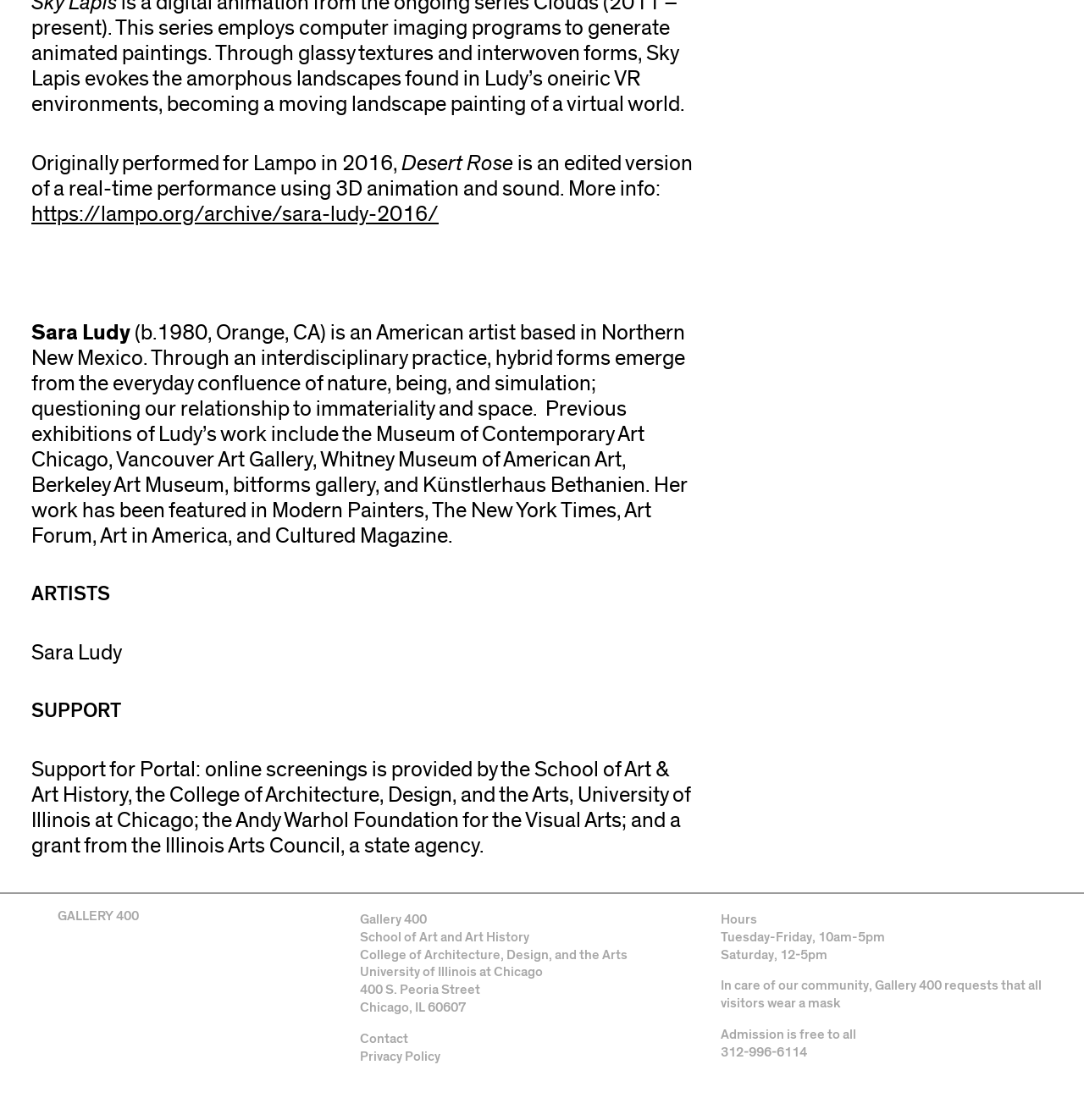Using the provided element description: "alt="Facebook Logo"", determine the bounding box coordinates of the corresponding UI element in the screenshot.

[0.686, 0.955, 0.705, 0.973]